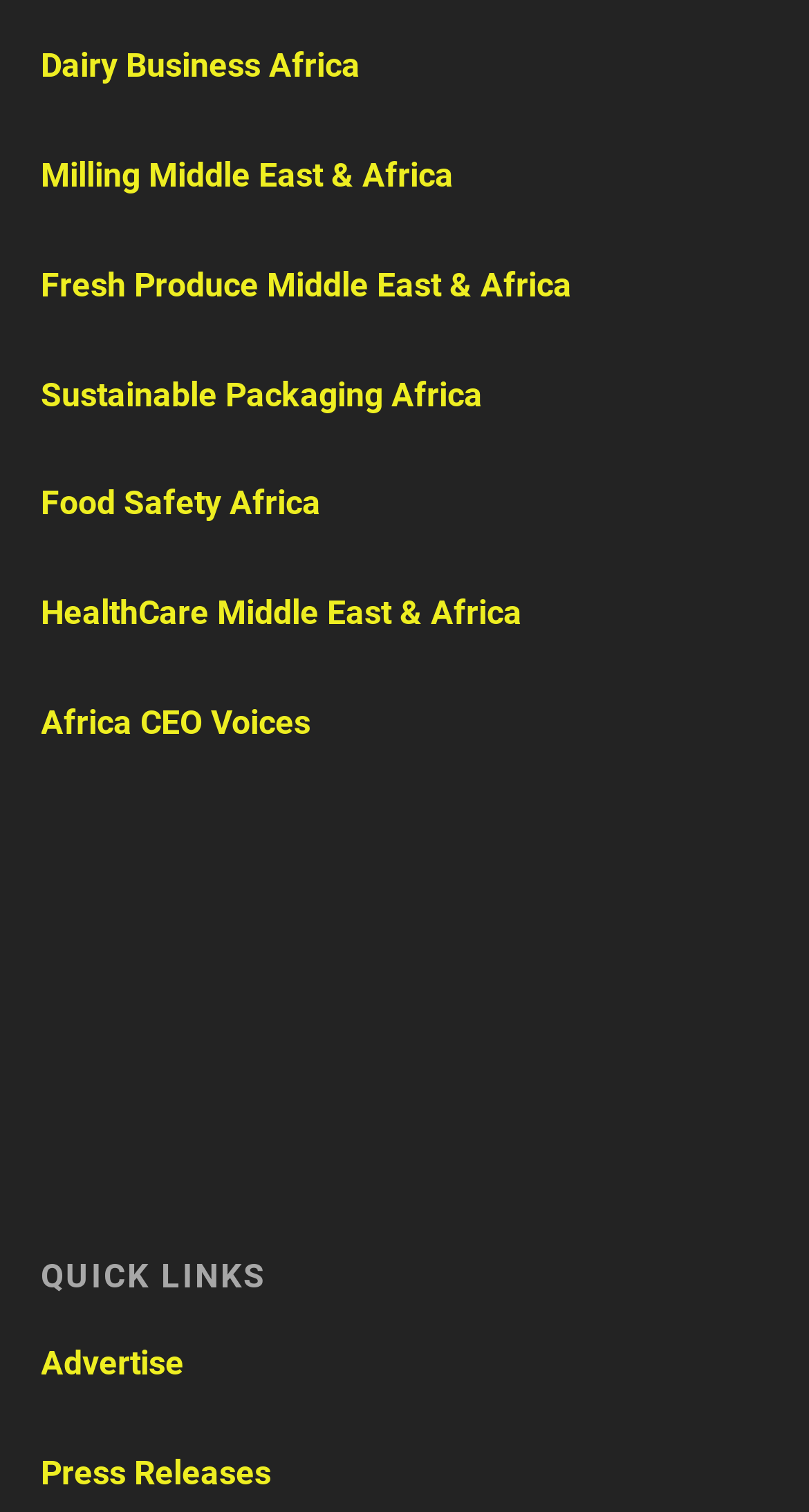Locate the bounding box coordinates of the region to be clicked to comply with the following instruction: "visit Dairy Business Africa". The coordinates must be four float numbers between 0 and 1, in the form [left, top, right, bottom].

[0.05, 0.031, 0.445, 0.057]